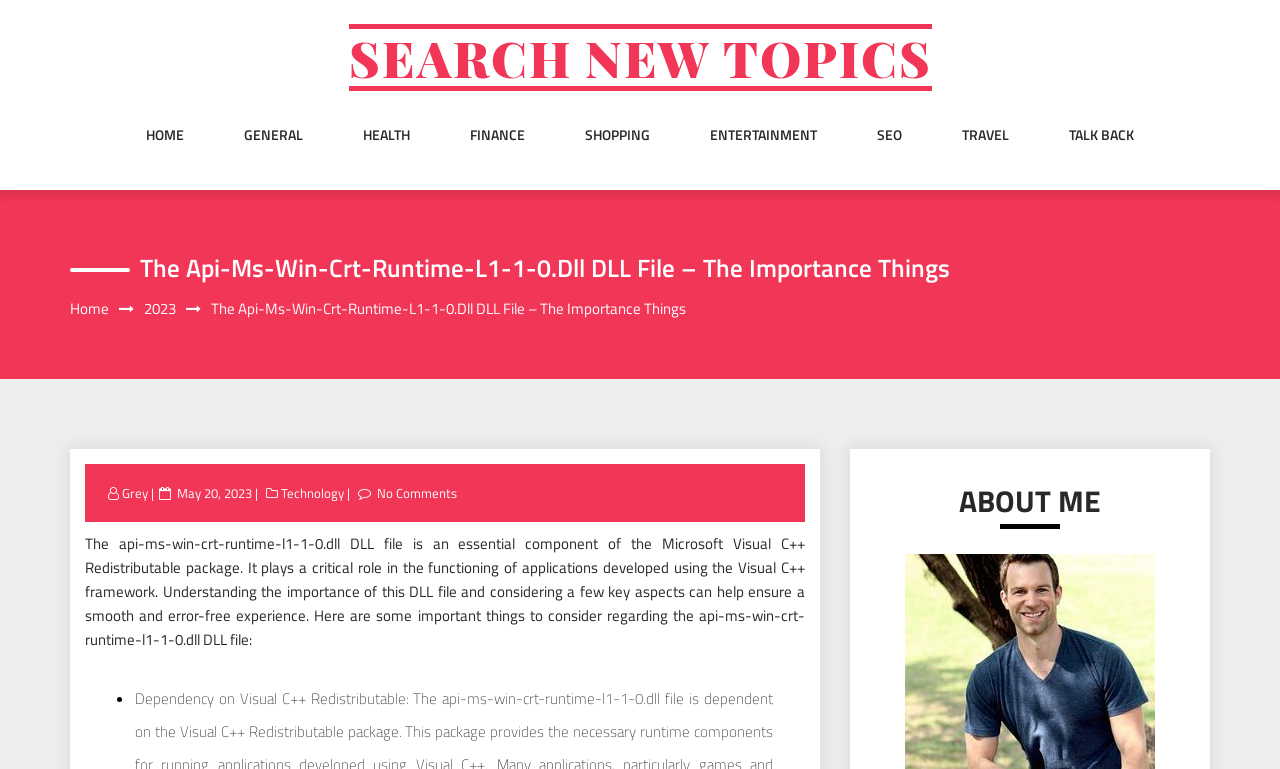Offer an in-depth caption of the entire webpage.

The webpage is about the api-ms-win-crt-runtime-l1-1-0.dll DLL file, an essential component of the Microsoft Visual C++ Redistributable package. At the top, there is a heading "SEARCH NEW TOPICS" with a link below it. To the right of this heading, there are several links, including "HOME", "GENERAL", "HEALTH", "FINANCE", and others, which appear to be a navigation menu.

Below the navigation menu, there is a larger heading "The Api-Ms-Win-Crt-Runtime-L1-1-0.Dll DLL File – The Importance Things" with a link to "Home" and a link to "2023" to its right. Below these links, there is a static text with the same title as the heading, followed by a link to "Grey" and a "Posted on" label with a link to the date "May 20, 2023" and a time indicator. There are also links to "Technology" and "No Comments" in this section.

The main content of the webpage is a paragraph of text that explains the importance of the api-ms-win-crt-runtime-l1-1-0.dll DLL file, its role in the functioning of applications developed using the Visual C++ framework, and some key aspects to consider for a smooth and error-free experience.

At the bottom right of the page, there is a heading "ABOUT ME".